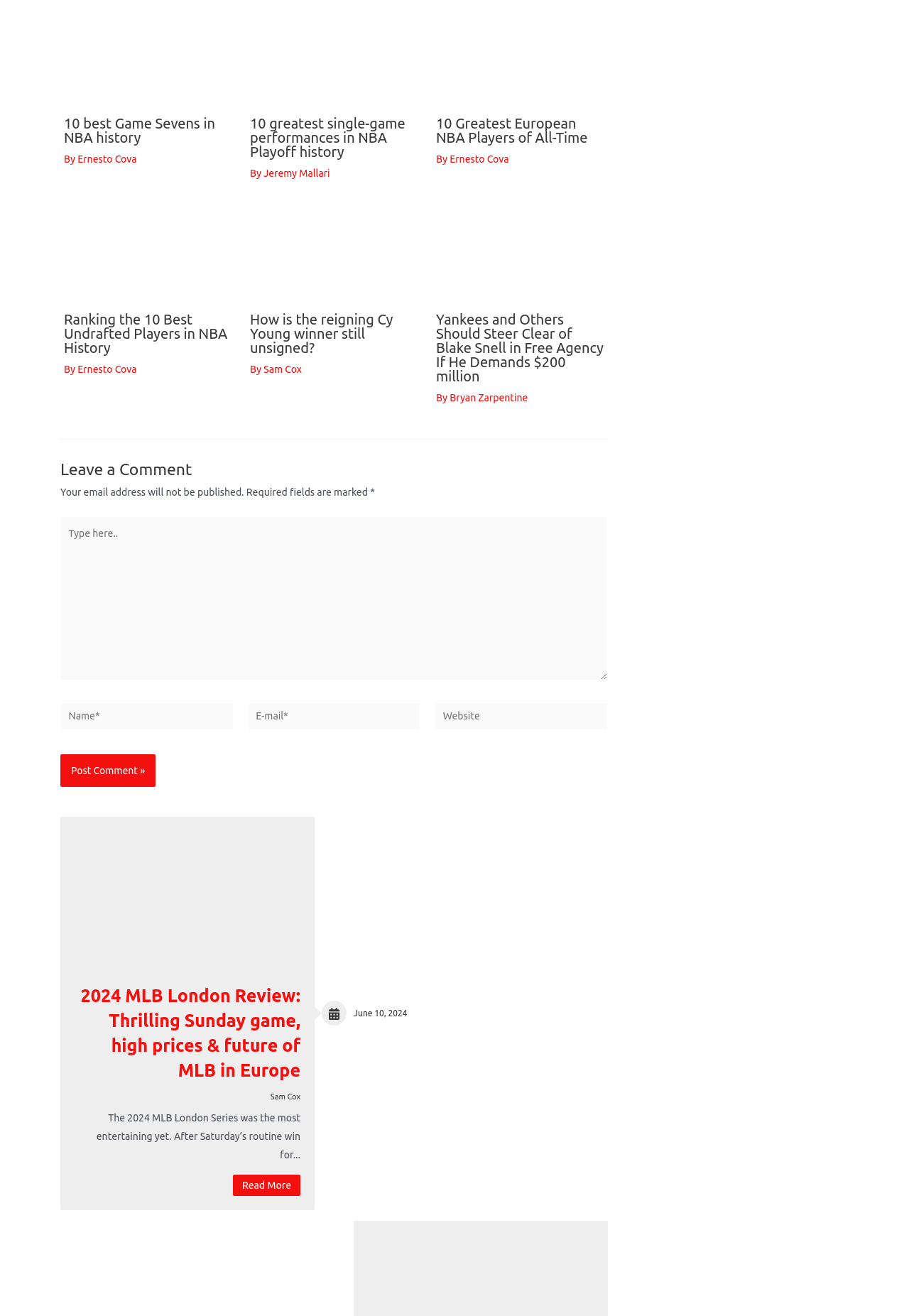Specify the bounding box coordinates (top-left x, top-left y, bottom-right x, bottom-right y) of the UI element in the screenshot that matches this description: Find Out More

None